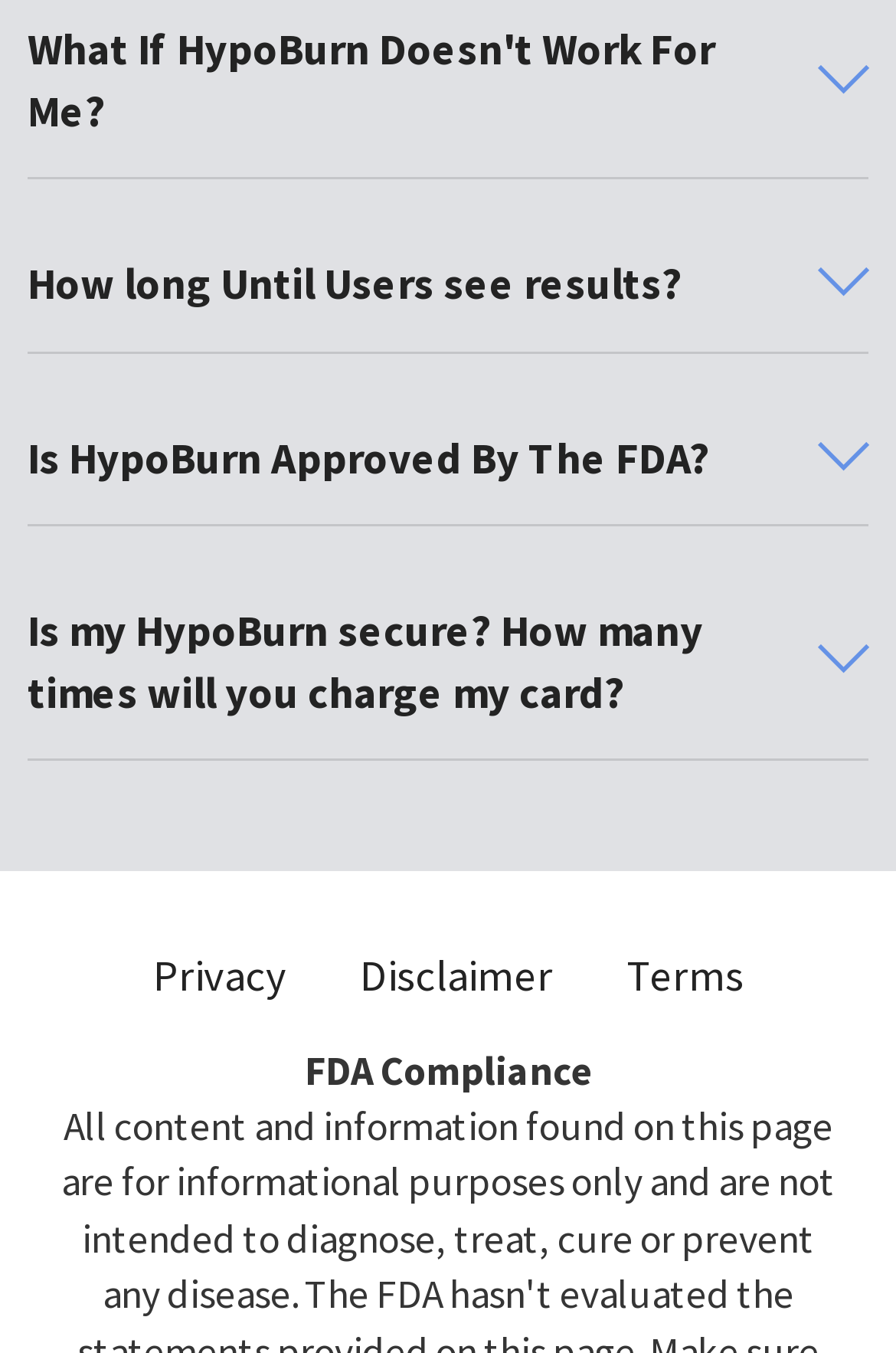Use a single word or phrase to answer the question:
What is the vertical position of the 'Is HypoBurn Approved By The FDA?' tab?

0.288